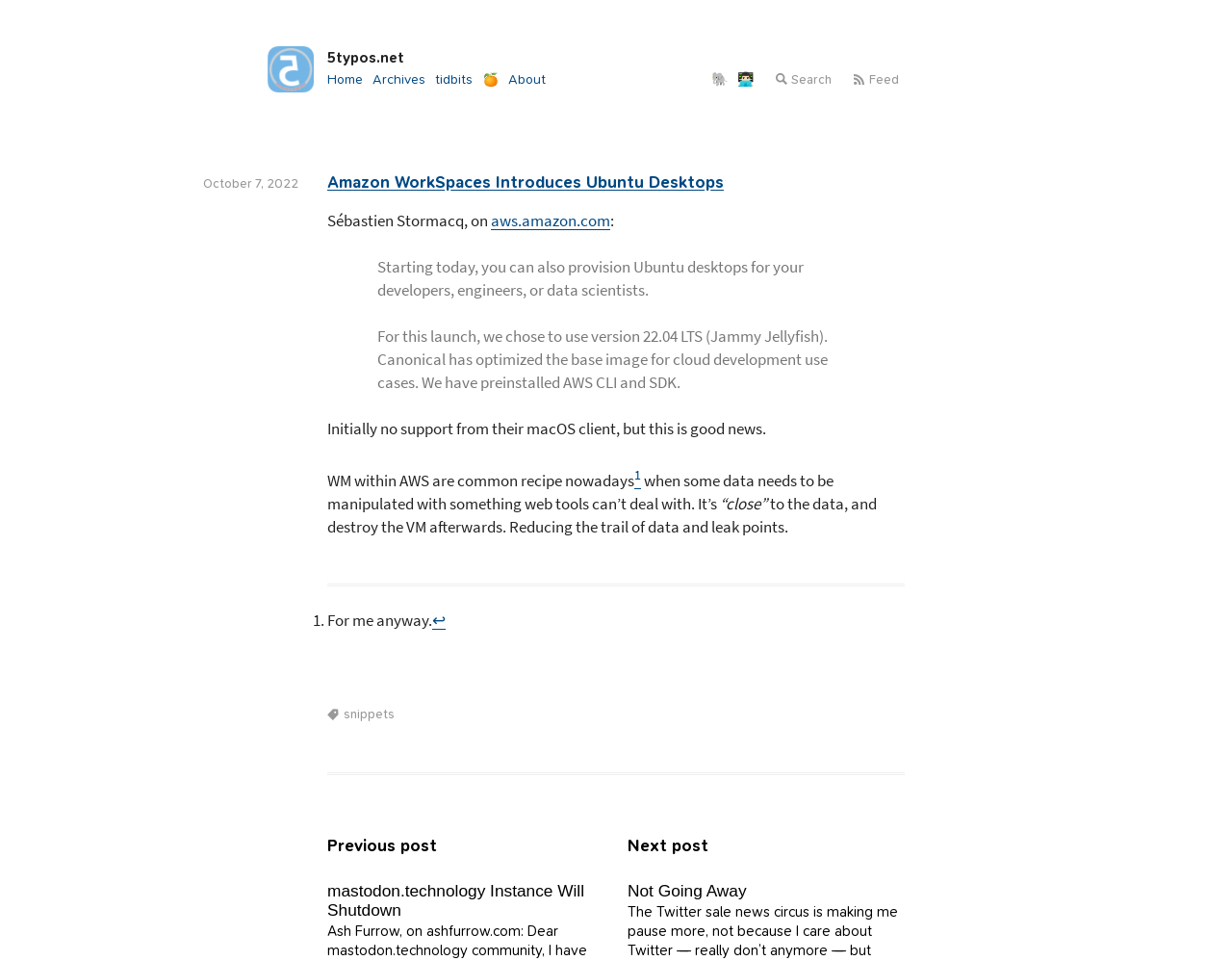Specify the bounding box coordinates for the region that must be clicked to perform the given instruction: "Click on the 'Home' link".

[0.266, 0.074, 0.295, 0.091]